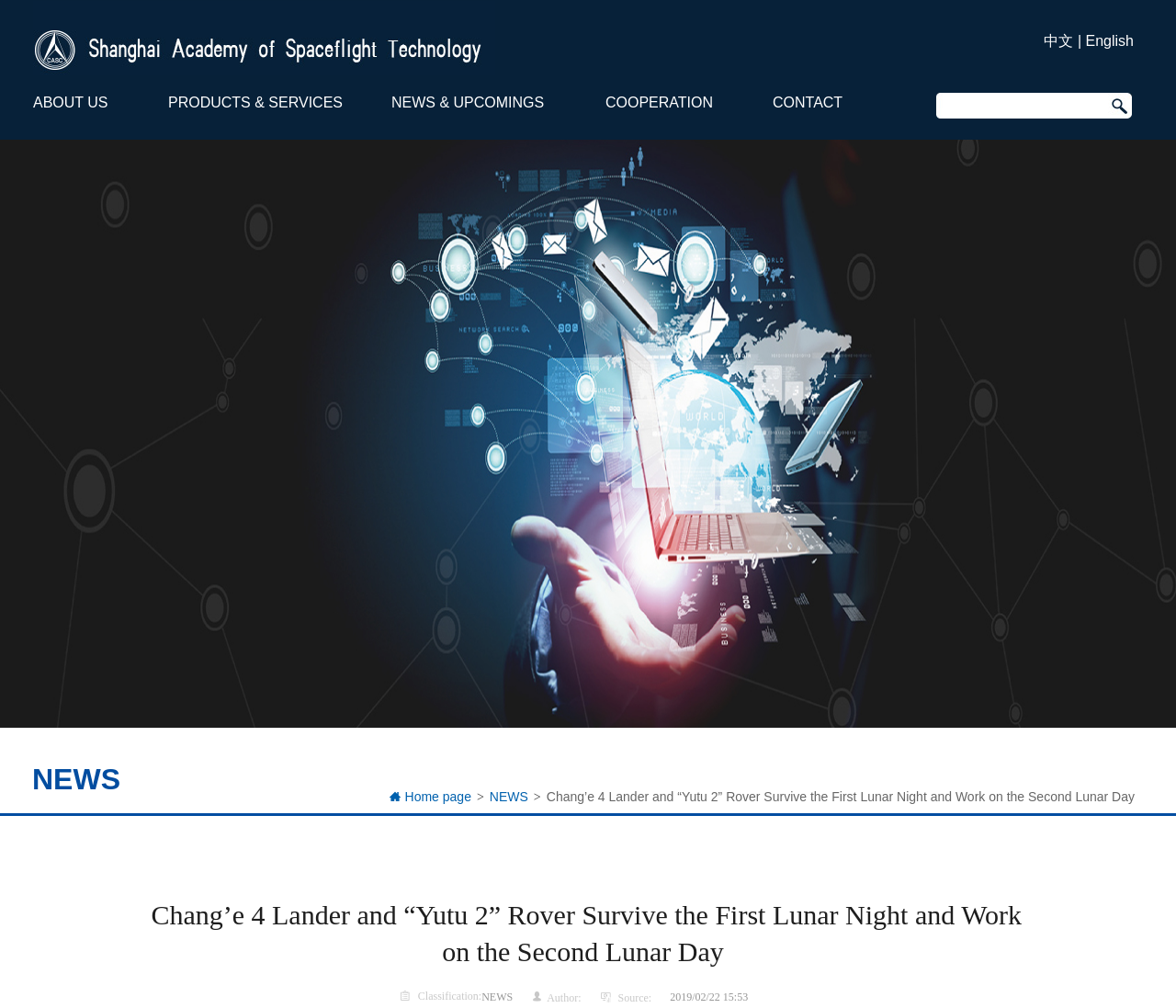Using the description: "PRODUCTS & SERVICES", identify the bounding box of the corresponding UI element in the screenshot.

[0.143, 0.07, 0.291, 0.139]